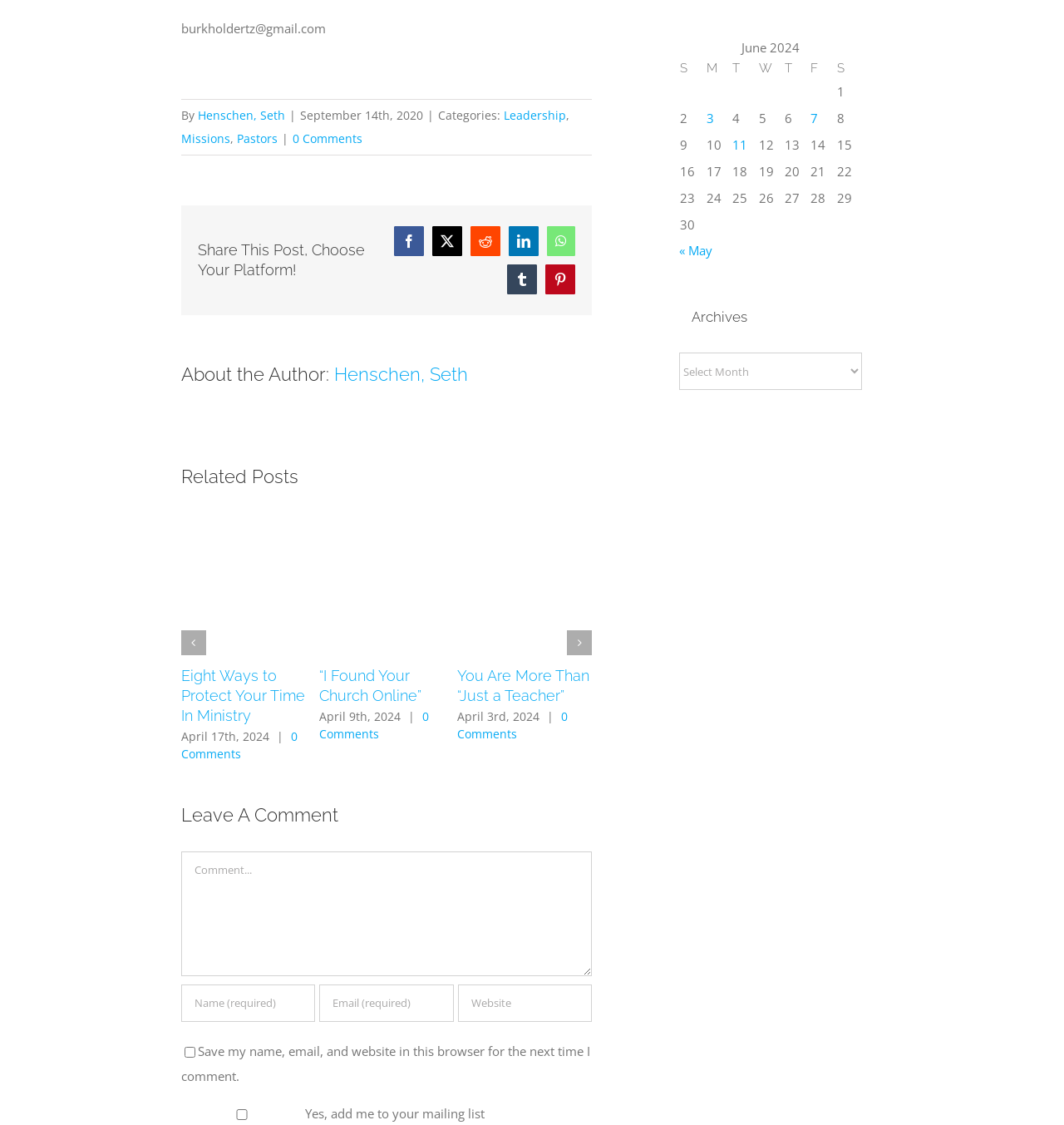What is the title of the first related post?
From the image, respond using a single word or phrase.

Do You Smell Like a Sheep?